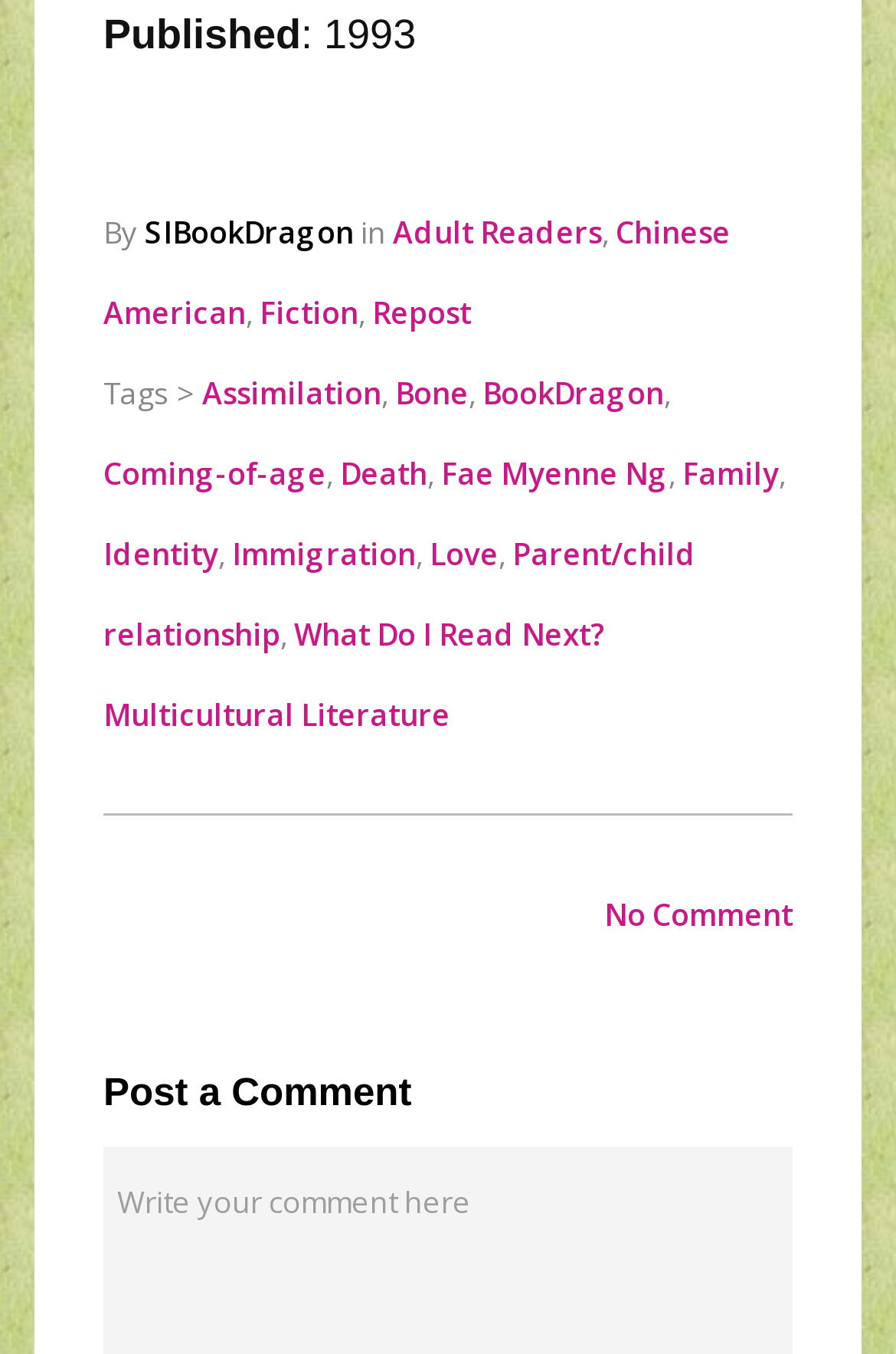Provide the bounding box coordinates for the area that should be clicked to complete the instruction: "Click on the 'Post a Comment' button".

[0.115, 0.793, 0.885, 0.822]